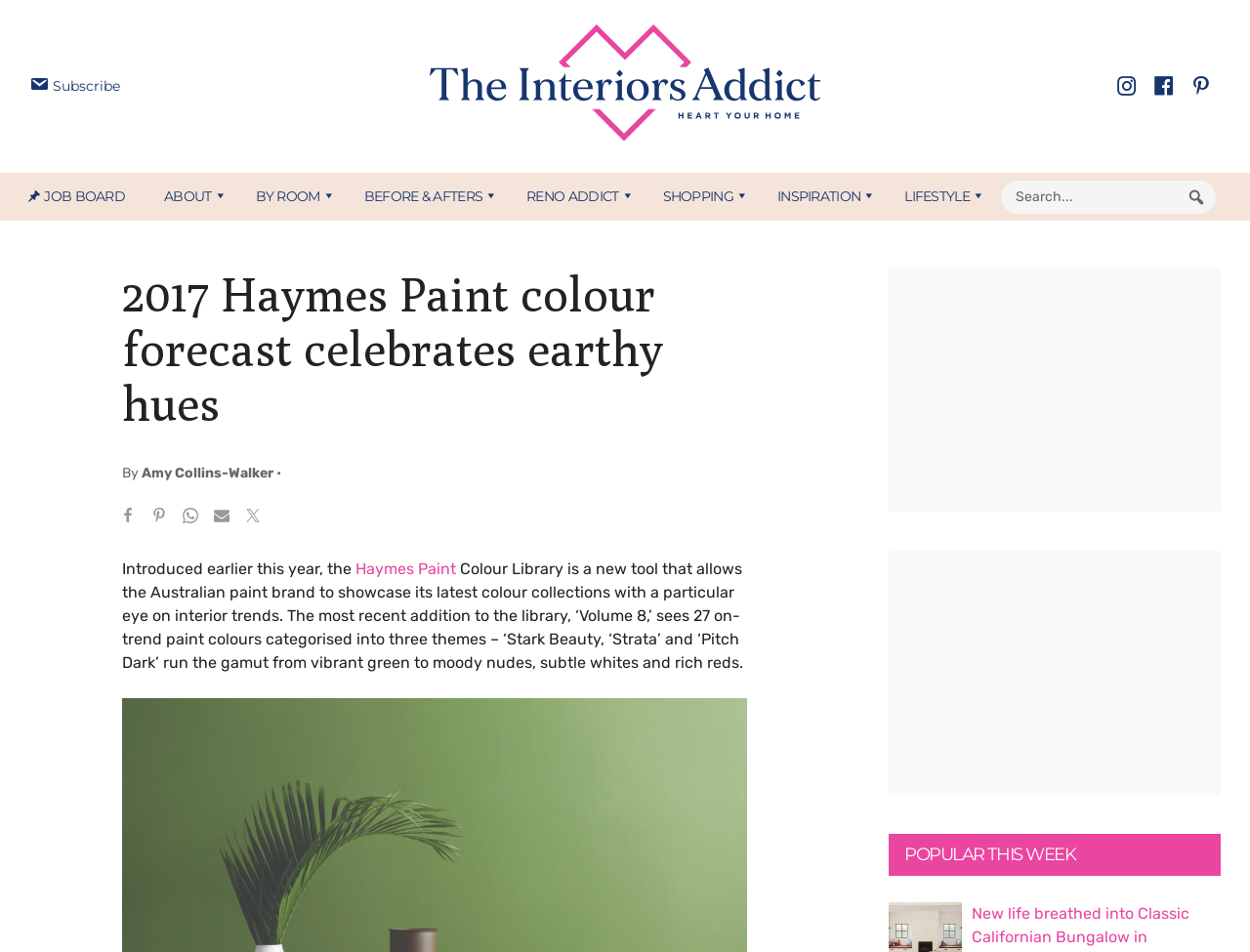Please identify the coordinates of the bounding box that should be clicked to fulfill this instruction: "Search for something".

[0.801, 0.189, 0.973, 0.224]